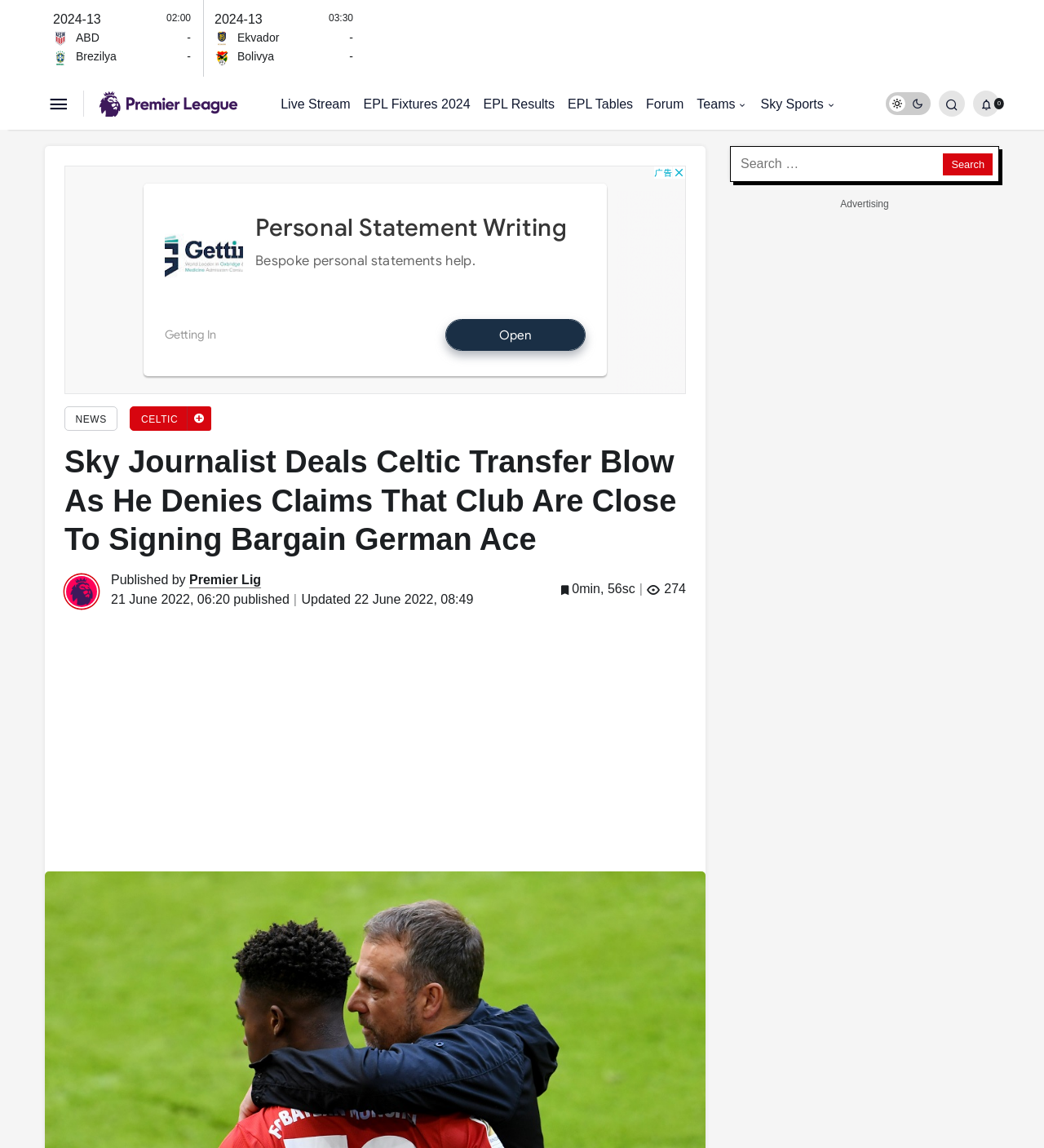Find the bounding box coordinates of the element to click in order to complete the given instruction: "View EPL Fixtures 2024."

[0.342, 0.068, 0.457, 0.113]